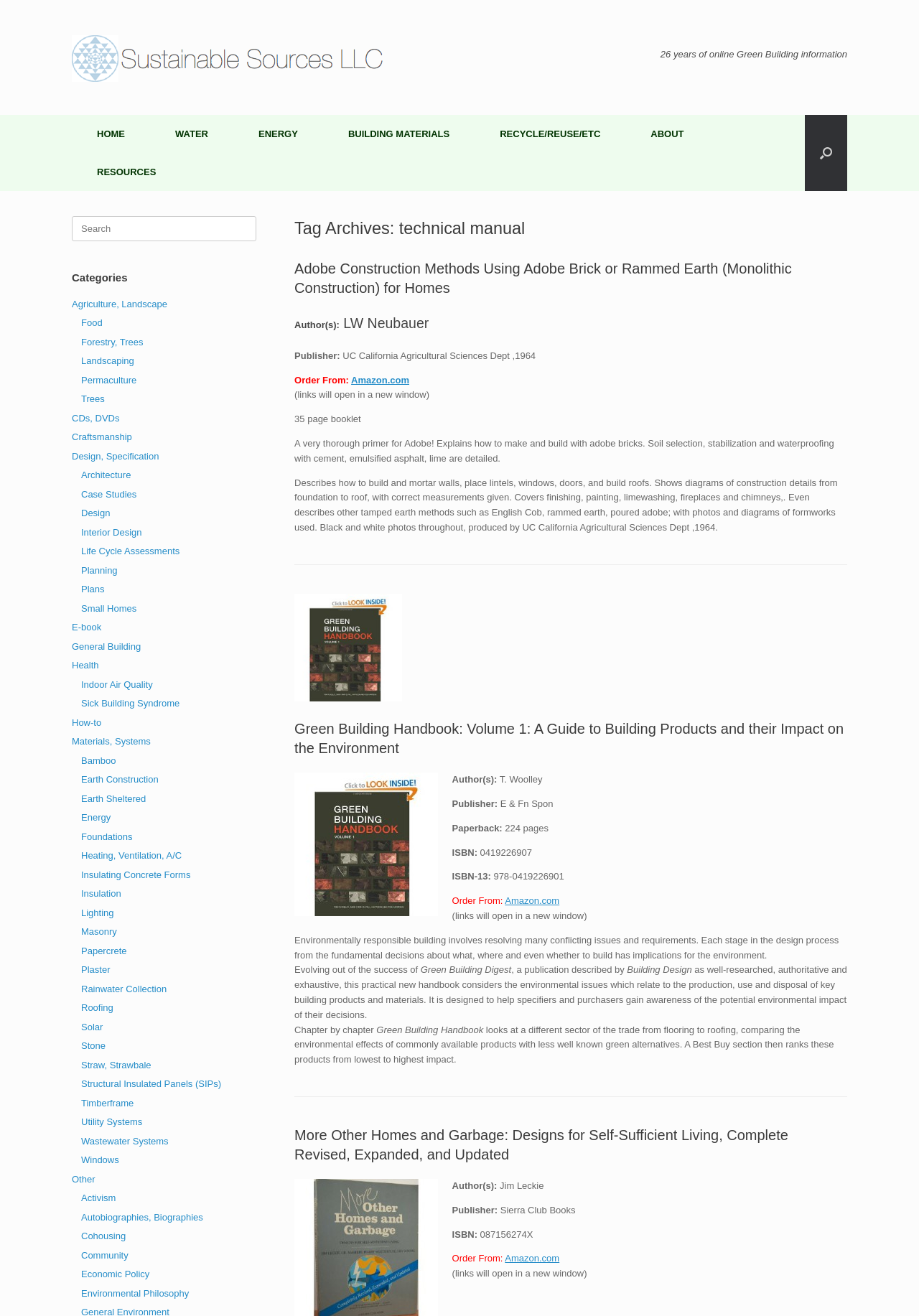Determine the bounding box coordinates of the clickable region to execute the instruction: "Click the 'Amazon.com' link". The coordinates should be four float numbers between 0 and 1, denoted as [left, top, right, bottom].

[0.382, 0.285, 0.445, 0.293]